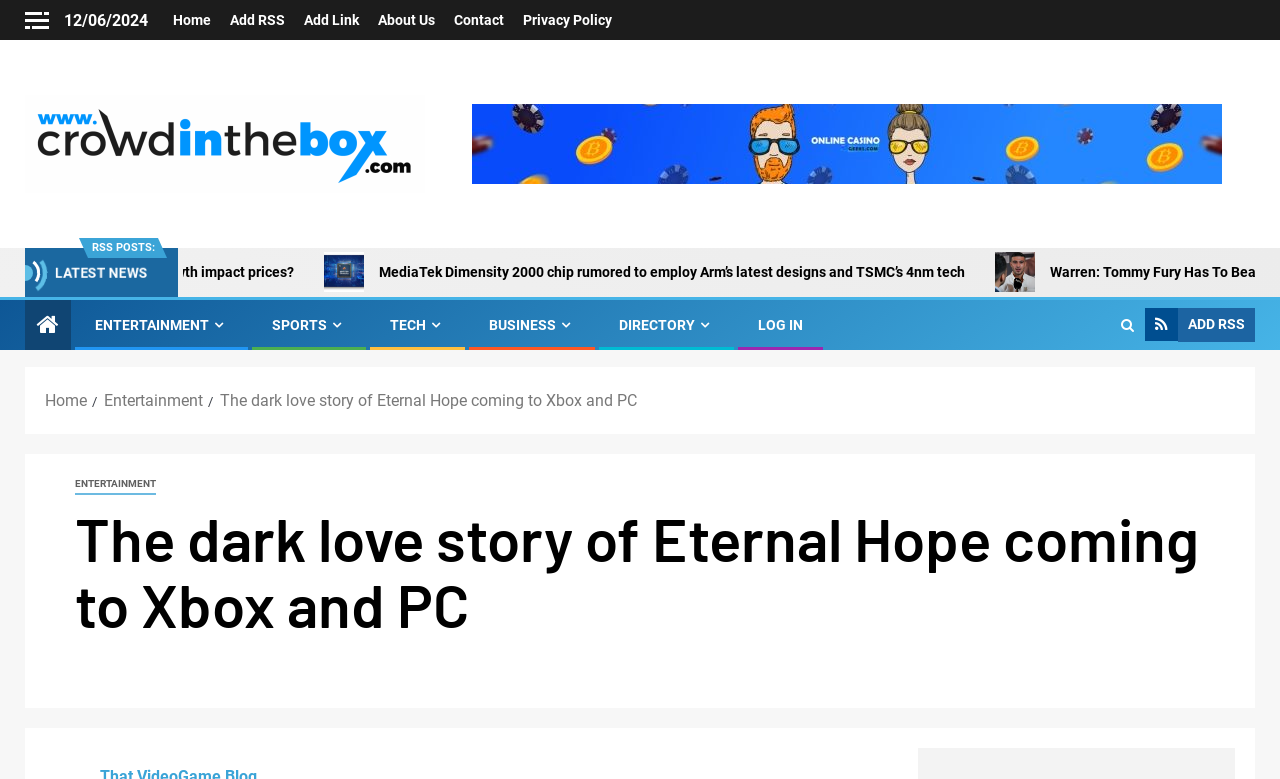Elaborate on the different components and information displayed on the webpage.

The webpage appears to be a news website with a focus on entertainment, sports, tech, and business news. At the top, there is a navigation bar with links to "Home", "Add RSS", "Add Link", "About Us", "Contact", and "Privacy Policy". Below this, there is a large heading that reads "The dark love story of Eternal Hope coming to Xbox and PC", which is the title of the webpage.

To the left of the heading, there is a column with several links, including "Website Directory and RSS News 2020", which has an accompanying image. Below this, there are links to "RSS POSTS" and "LATEST NEWS". The main content of the webpage is divided into sections, with headings such as "ENTERTAINMENT", "SPORTS", "TECH", and "BUSINESS". Each section has multiple links to news articles, some of which have accompanying images.

In the top-right corner, there is a login button and a search icon. Below the main content, there is a breadcrumb navigation bar that shows the current page's location in the website's hierarchy. The webpage has a total of 17 links, 5 images, and 7 static text elements.